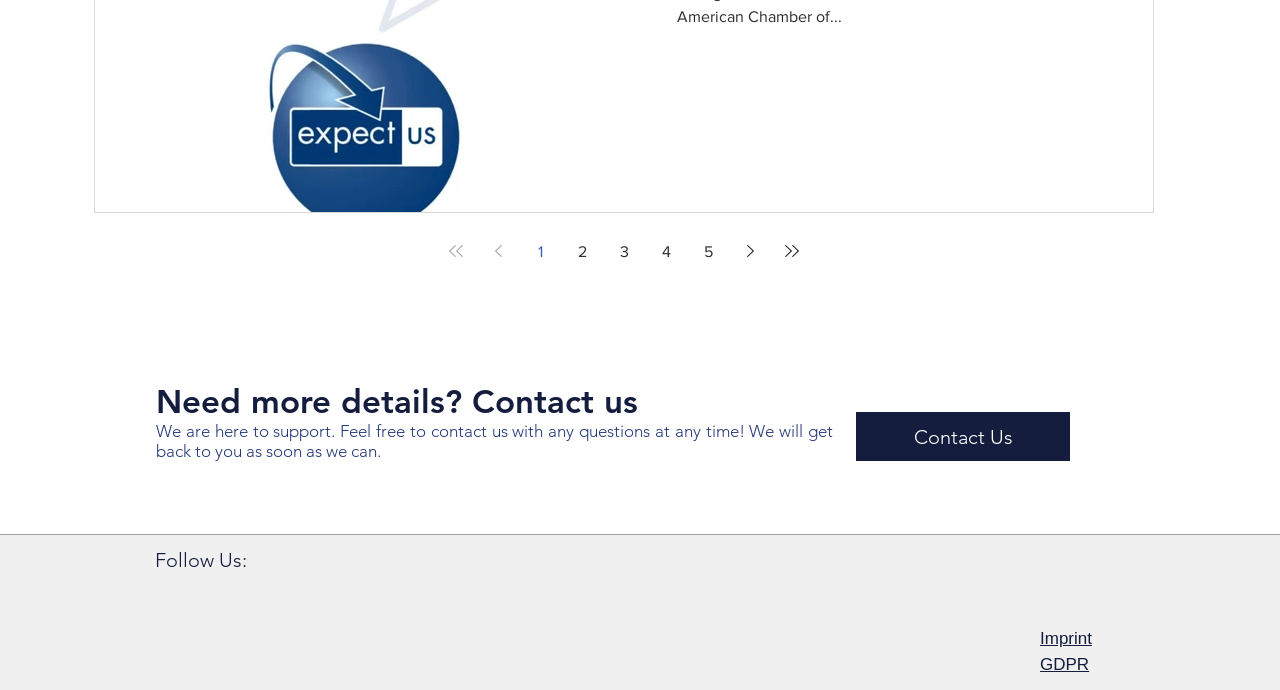Determine the bounding box coordinates of the clickable element necessary to fulfill the instruction: "go to next page". Provide the coordinates as four float numbers within the 0 to 1 range, i.e., [left, top, right, bottom].

[0.572, 0.338, 0.6, 0.39]